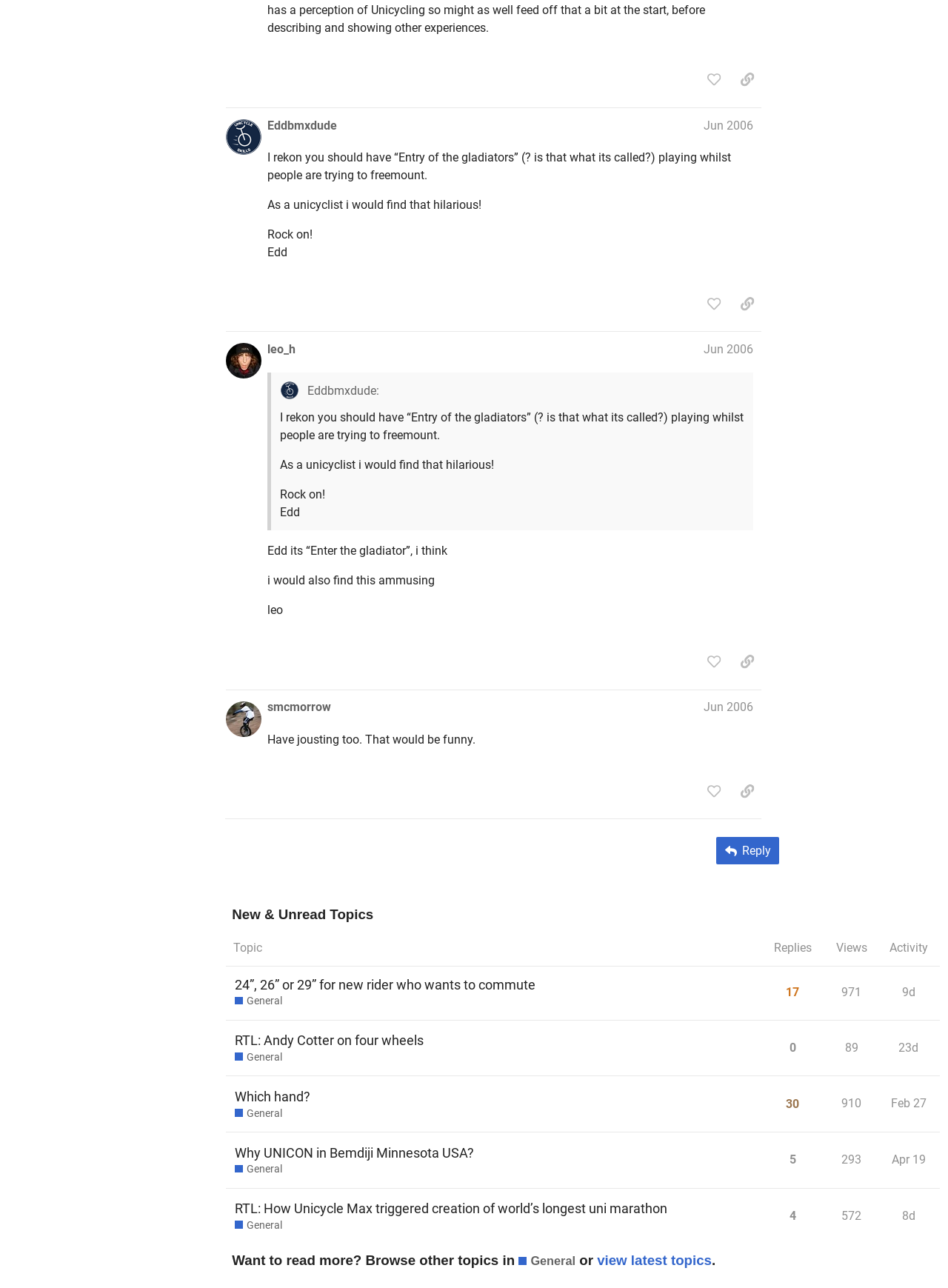Please identify the bounding box coordinates of the element that needs to be clicked to perform the following instruction: "Like post #4".

[0.738, 0.052, 0.768, 0.072]